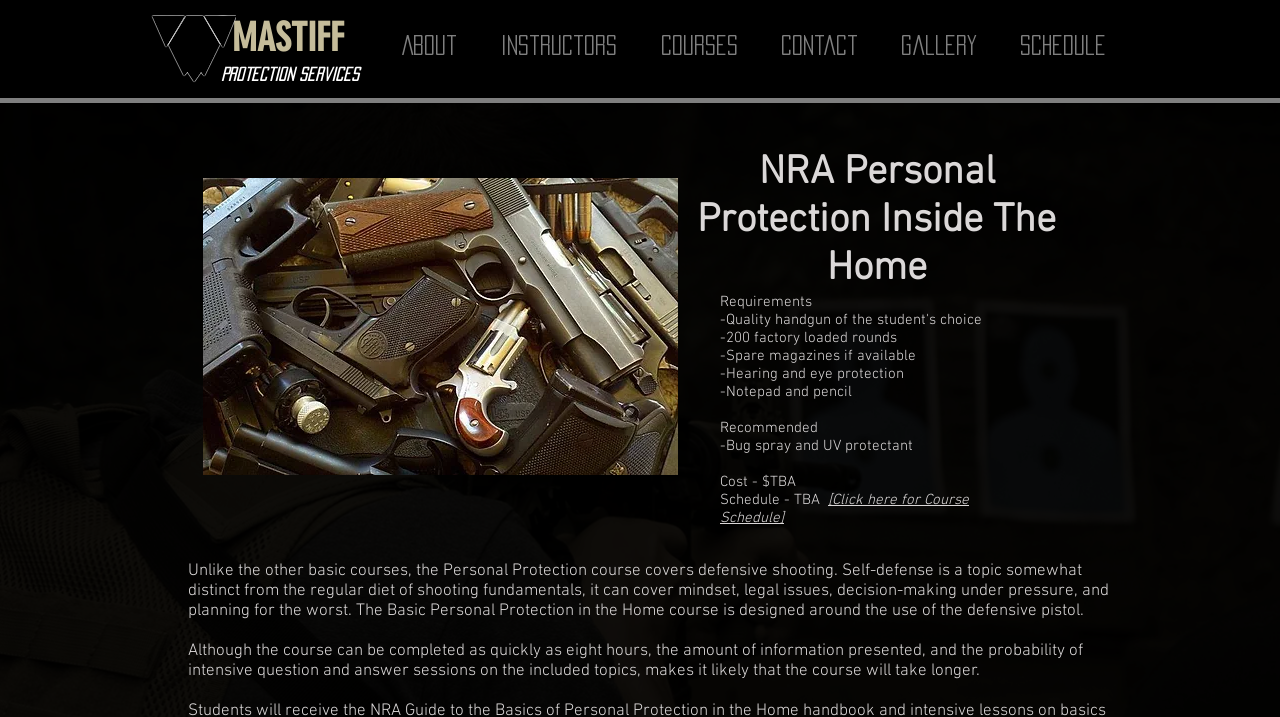Determine the bounding box coordinates of the region I should click to achieve the following instruction: "Explore Protection Services". Ensure the bounding box coordinates are four float numbers between 0 and 1, i.e., [left, top, right, bottom].

[0.173, 0.093, 0.28, 0.121]